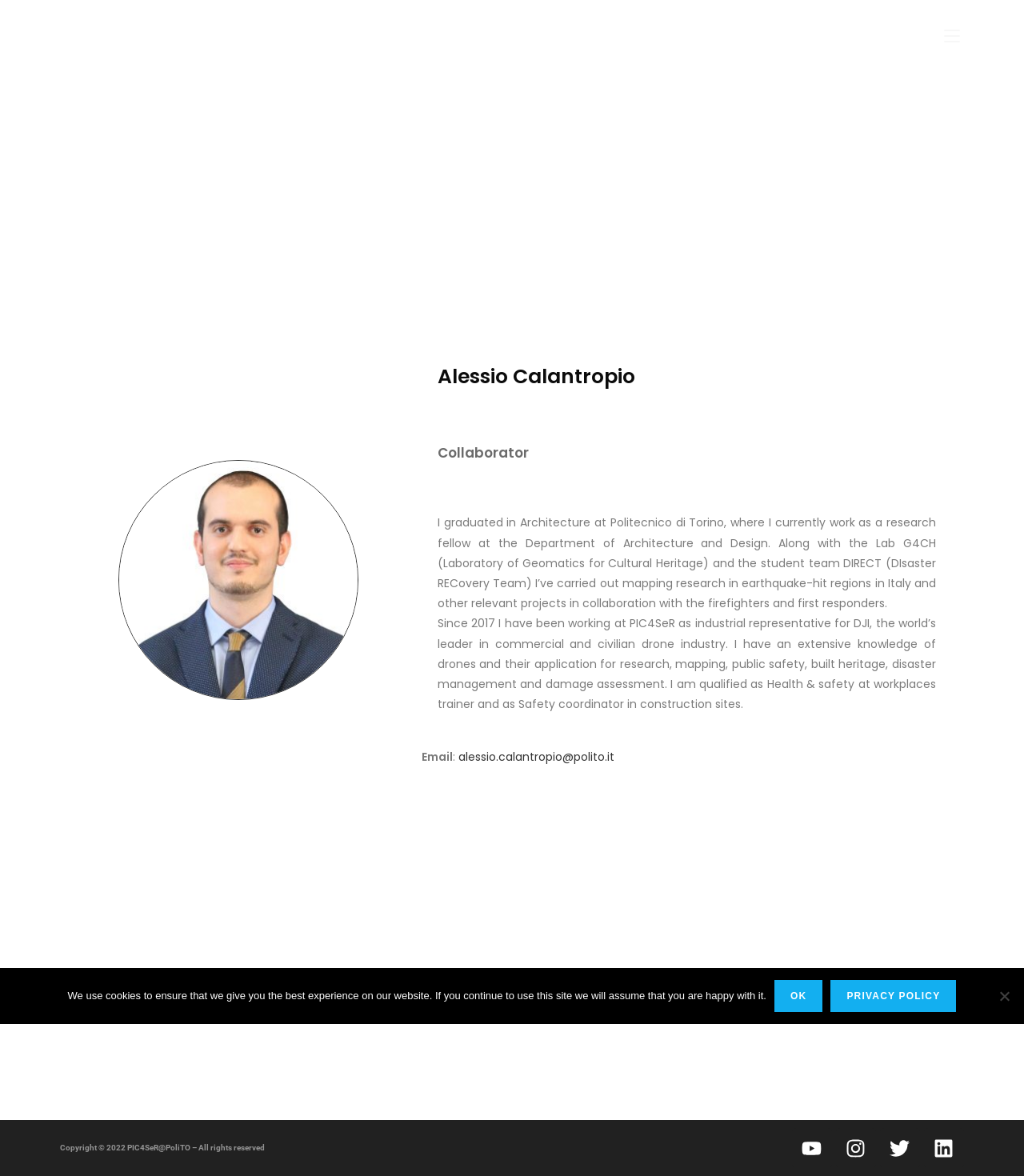Locate the bounding box coordinates of the element that needs to be clicked to carry out the instruction: "Click the link to Mobile Menu". The coordinates should be given as four float numbers ranging from 0 to 1, i.e., [left, top, right, bottom].

[0.922, 0.024, 0.938, 0.037]